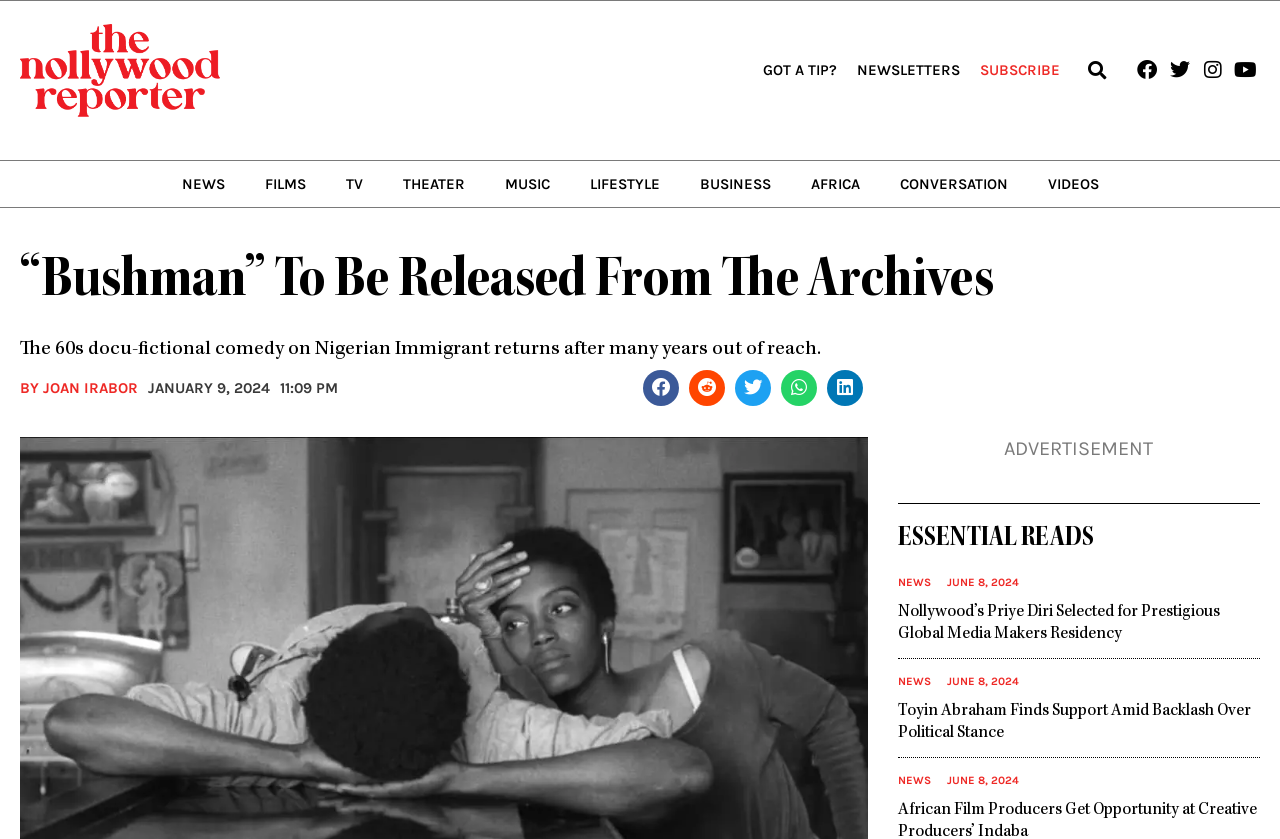Can you specify the bounding box coordinates of the area that needs to be clicked to fulfill the following instruction: "Search for something"?

[0.844, 0.064, 0.87, 0.103]